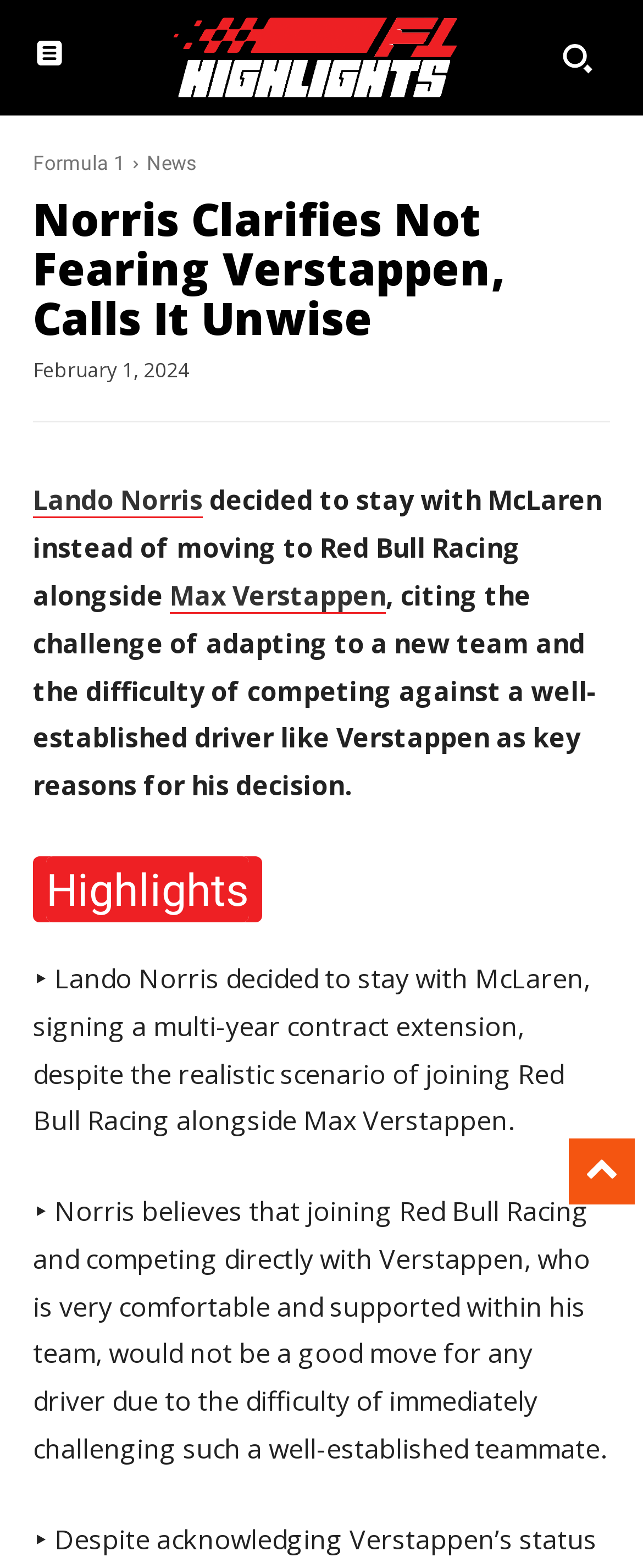Respond to the following question with a brief word or phrase:
What is the name of the team that Lando Norris decided to stay with?

McLaren